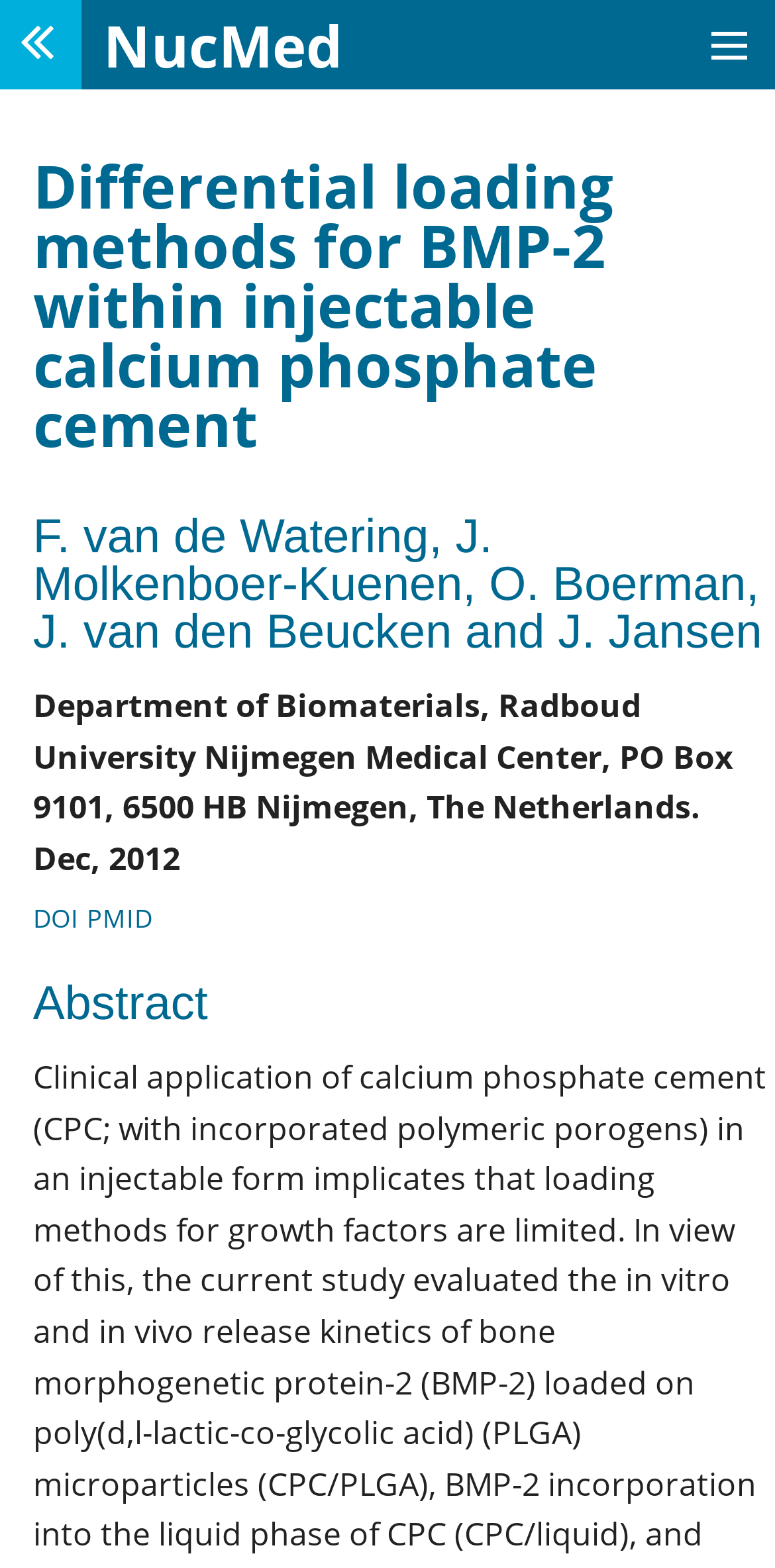Please locate the bounding box coordinates of the element that should be clicked to complete the given instruction: "Check the DOI link".

[0.043, 0.574, 0.102, 0.597]